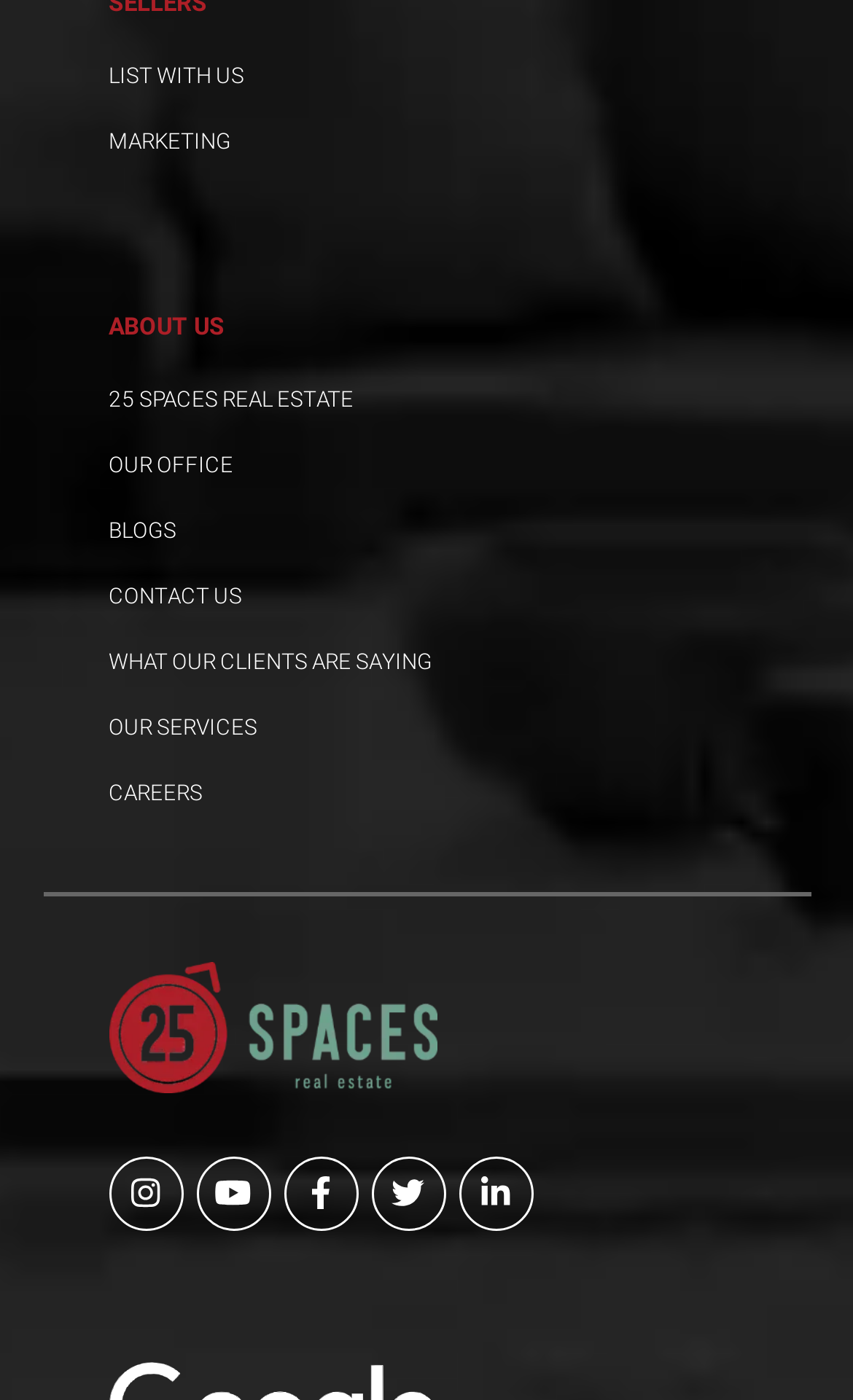Pinpoint the bounding box coordinates of the area that must be clicked to complete this instruction: "Visit 'ABOUT US'".

[0.127, 0.224, 0.263, 0.244]